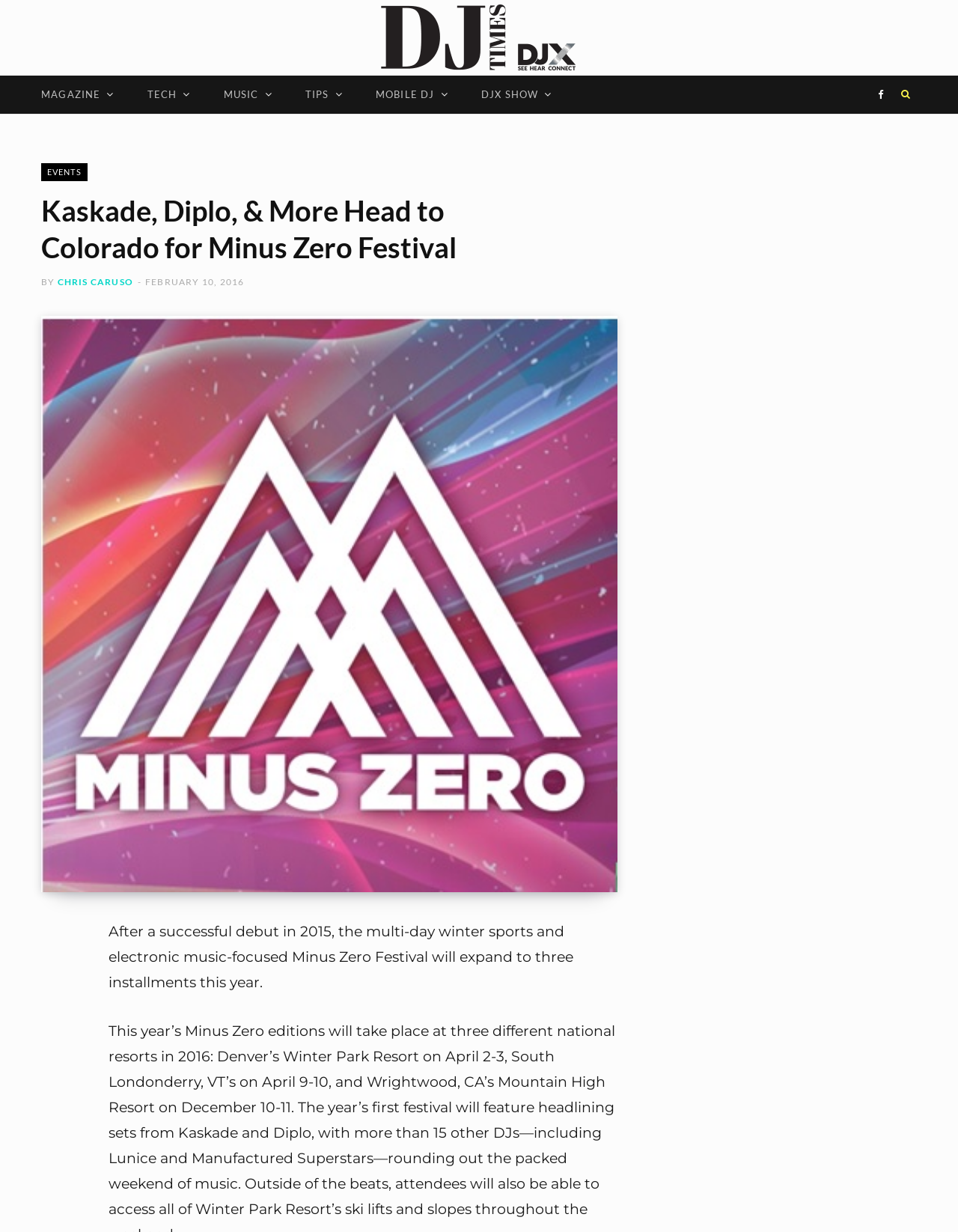Reply to the question with a single word or phrase:
How many social media links are available in the top-right corner?

2